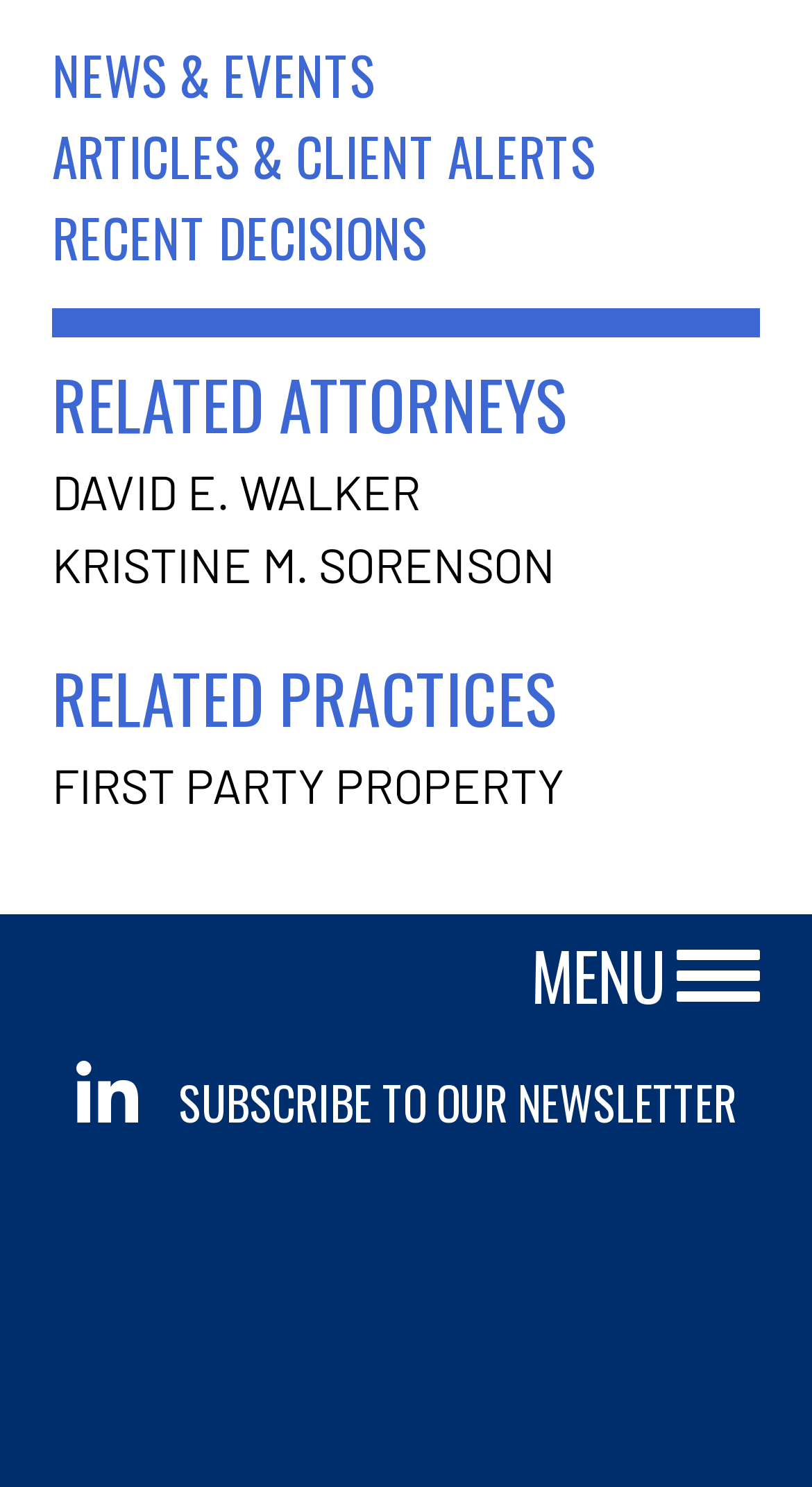Bounding box coordinates are specified in the format (top-left x, top-left y, bottom-right x, bottom-right y). All values are floating point numbers bounded between 0 and 1. Please provide the bounding box coordinate of the region this sentence describes: Articles & Client Alerts

[0.064, 0.078, 0.733, 0.13]